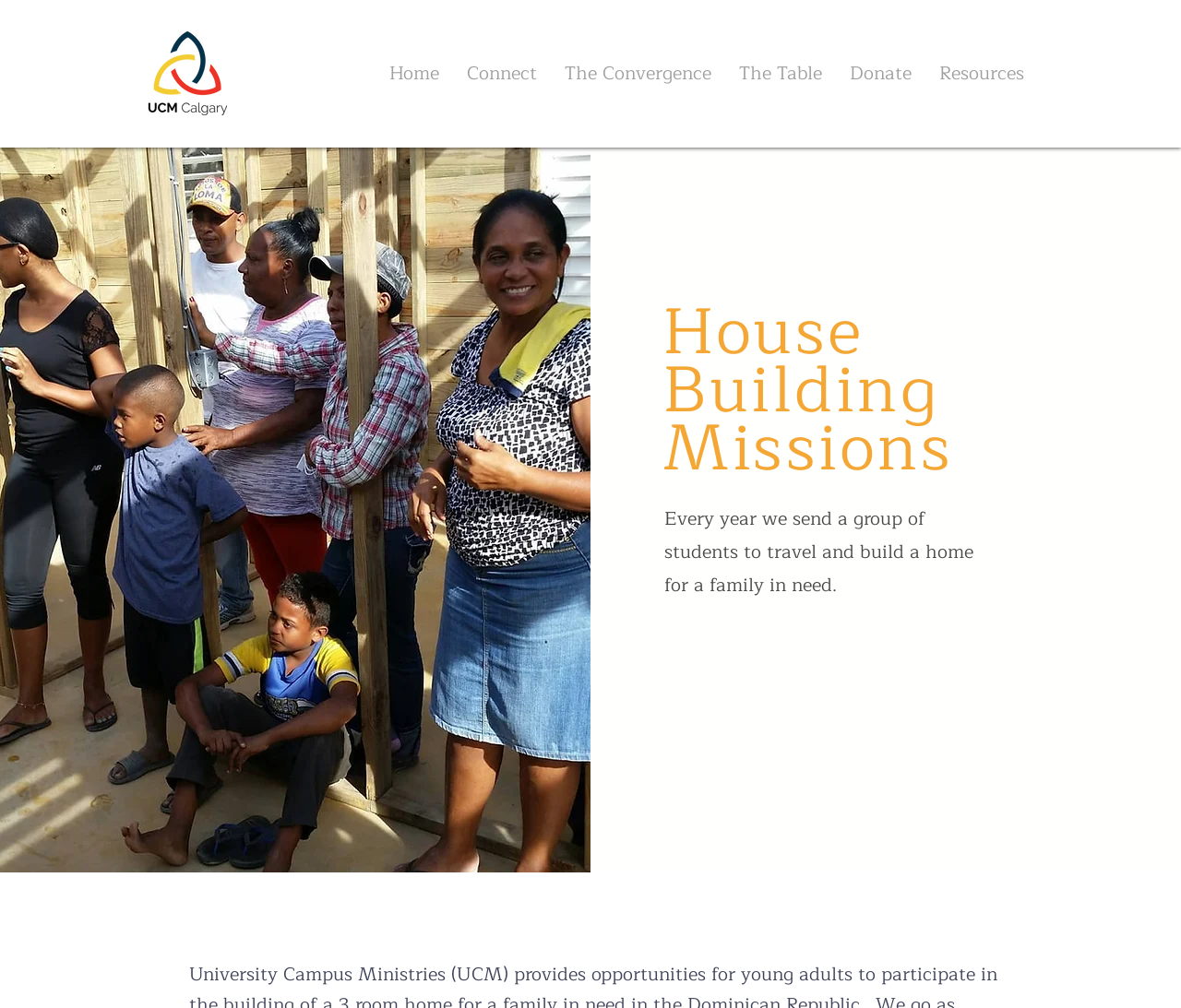Use a single word or phrase to answer the following:
What is the logo of the organization?

UCM Logo